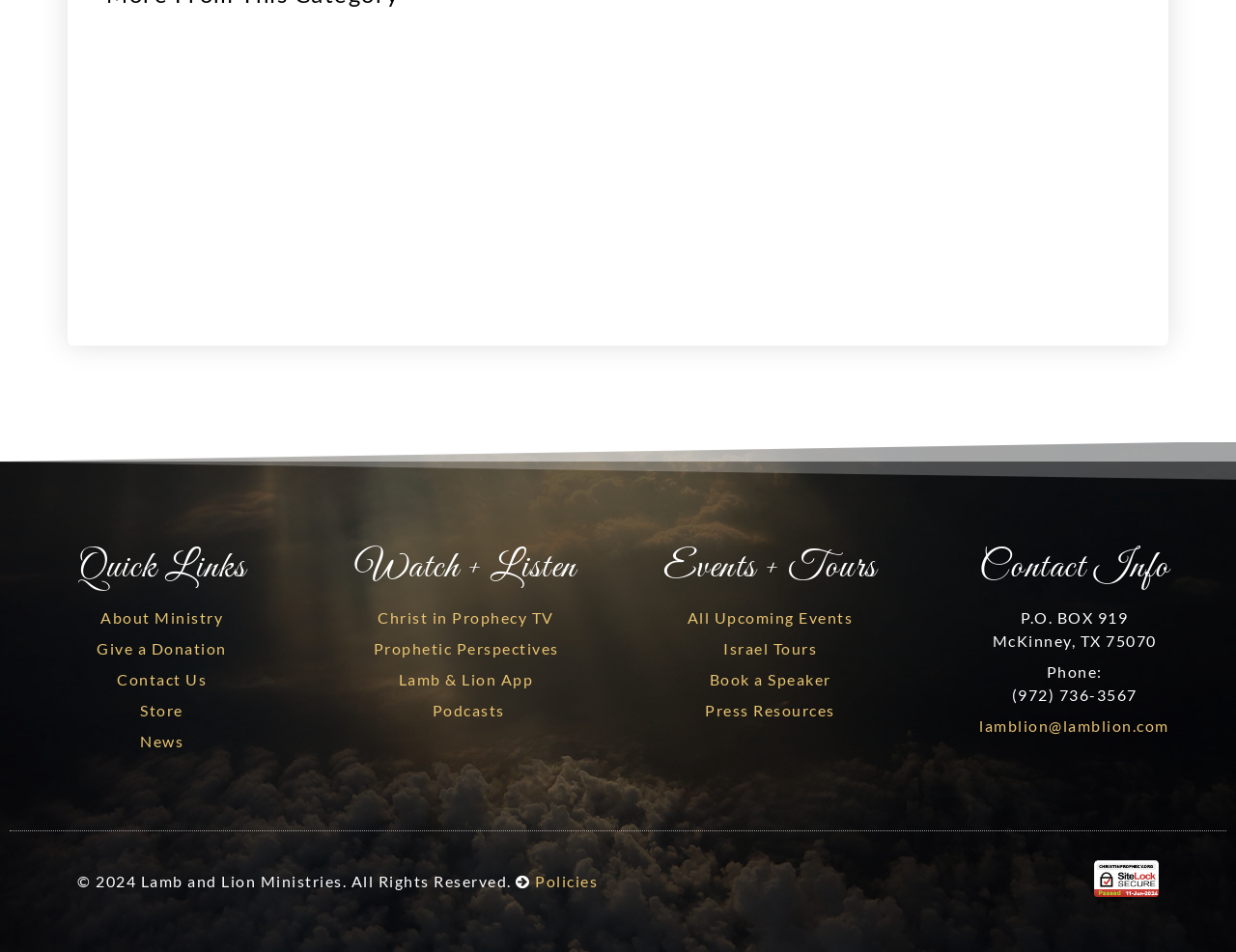Based on the element description Store, identify the bounding box of the UI element in the given webpage screenshot. The coordinates should be in the format (top-left x, top-left y, bottom-right x, bottom-right y) and must be between 0 and 1.

[0.008, 0.734, 0.254, 0.758]